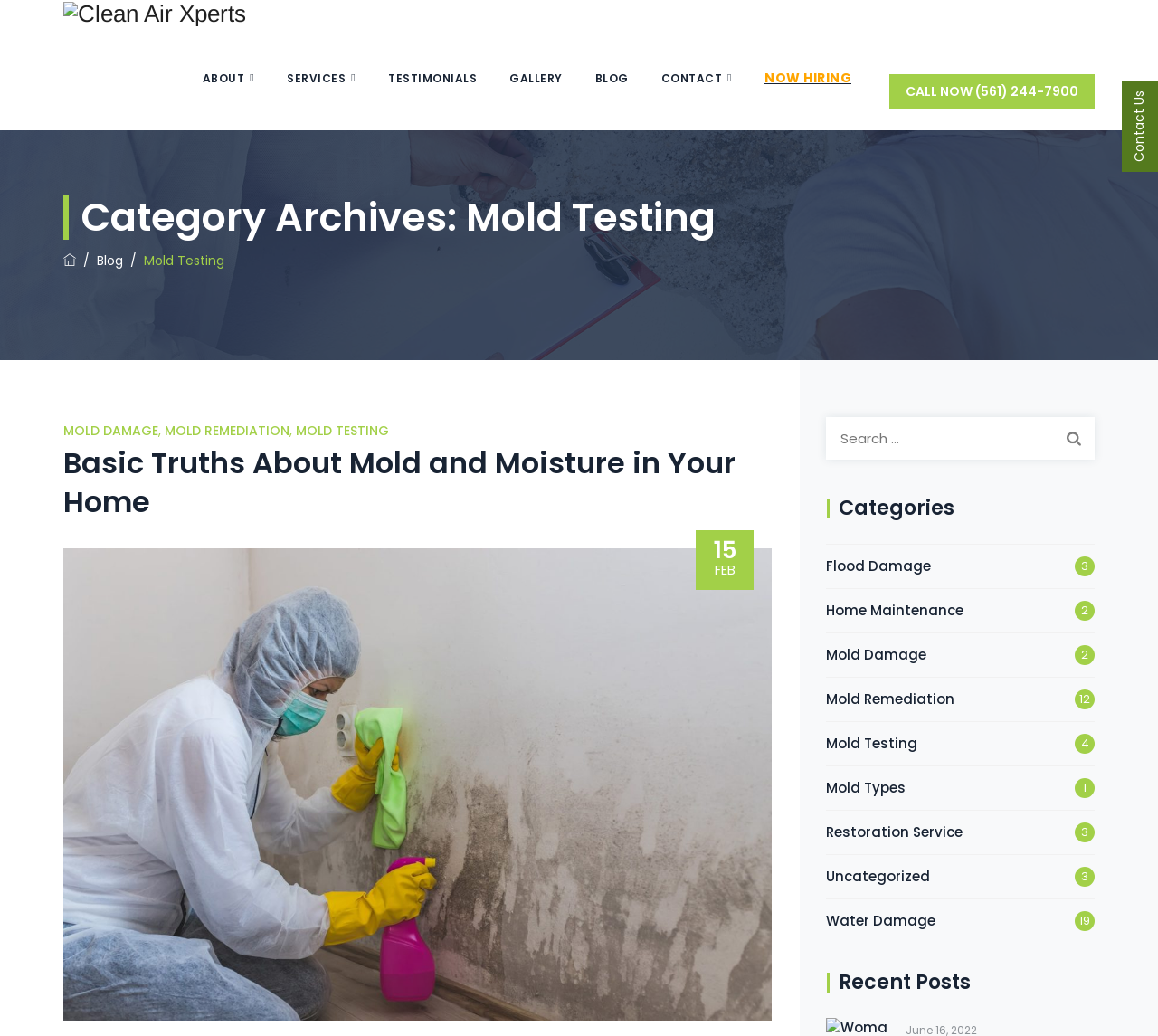Give a concise answer of one word or phrase to the question: 
How many recent posts are listed?

No count